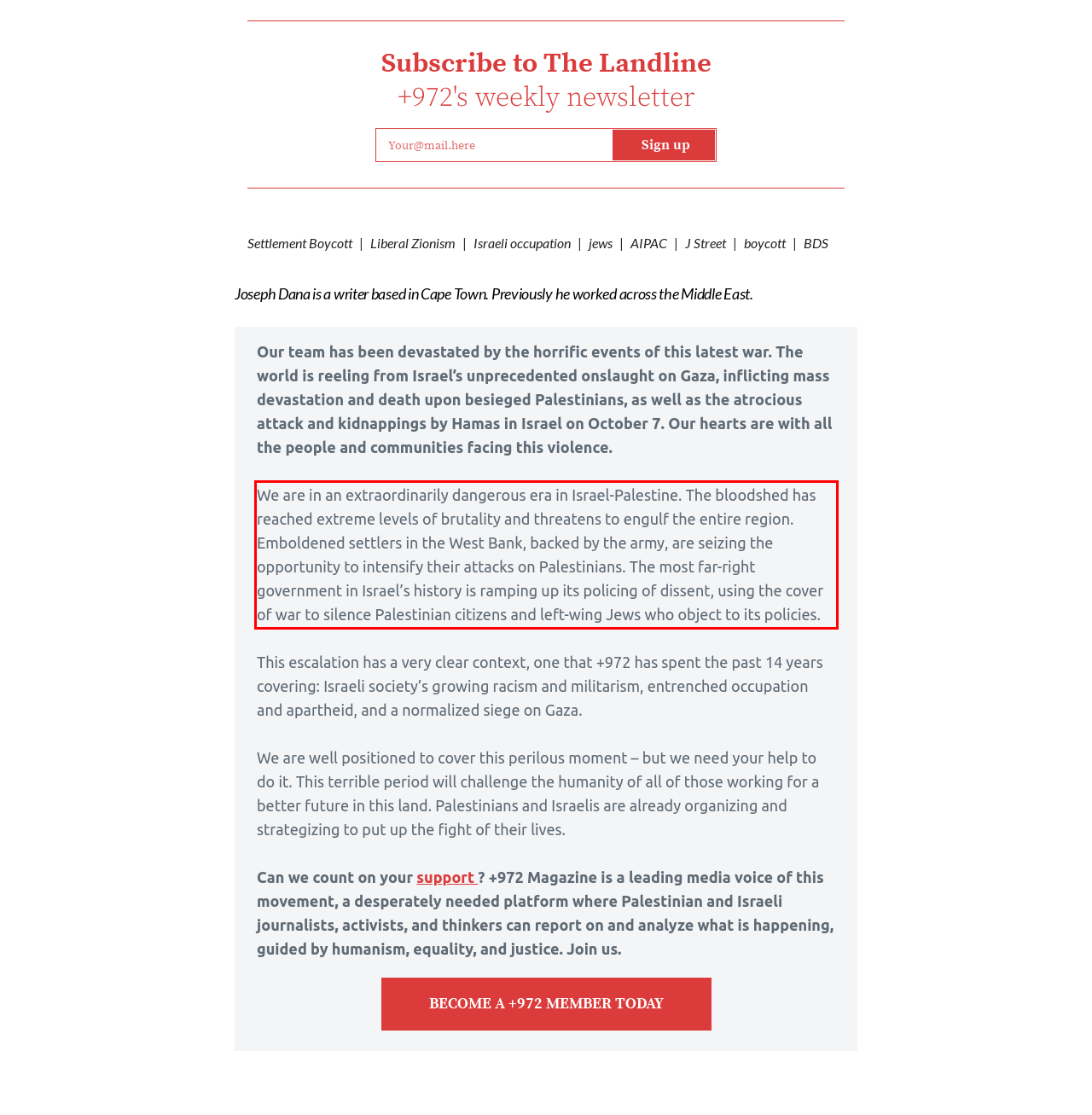Observe the screenshot of the webpage, locate the red bounding box, and extract the text content within it.

We are in an extraordinarily dangerous era in Israel-Palestine. The bloodshed has reached extreme levels of brutality and threatens to engulf the entire region. Emboldened settlers in the West Bank, backed by the army, are seizing the opportunity to intensify their attacks on Palestinians. The most far-right government in Israel’s history is ramping up its policing of dissent, using the cover of war to silence Palestinian citizens and left-wing Jews who object to its policies.